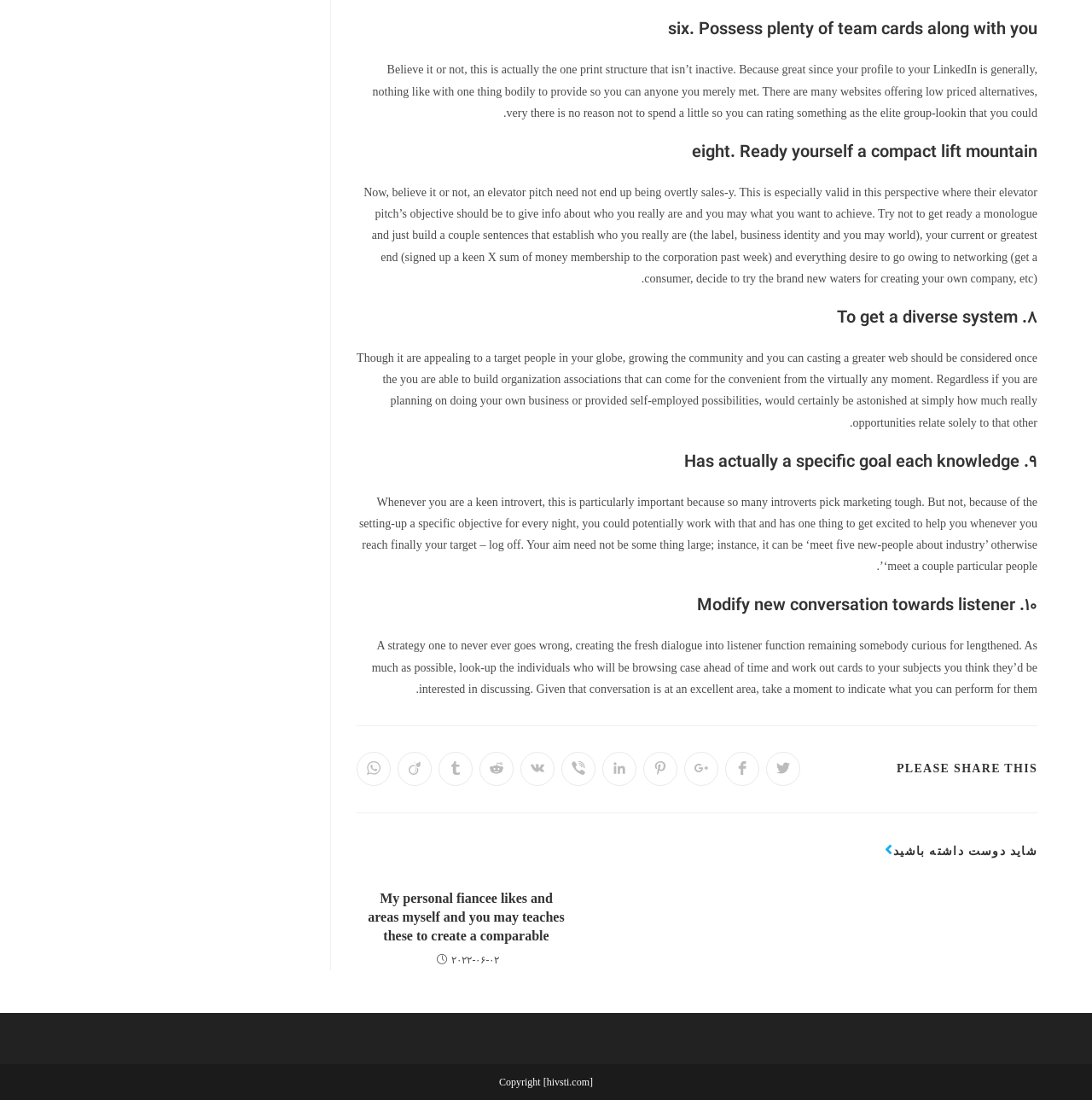Determine the bounding box coordinates of the element that should be clicked to execute the following command: "Share on LinkedIn".

[0.551, 0.683, 0.582, 0.715]